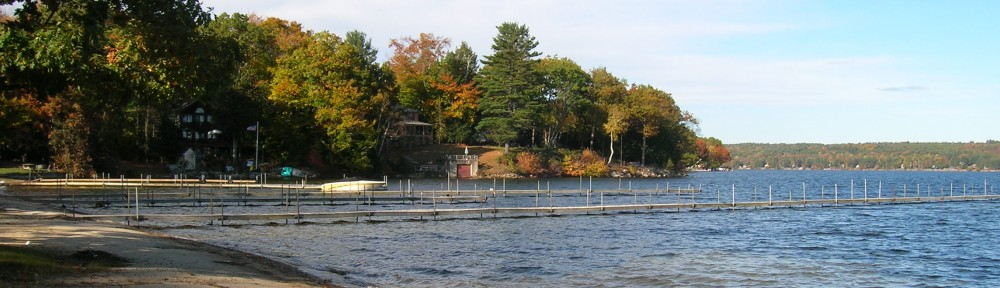Describe all the elements and aspects of the image comprehensively.

The image captures a serene view of Osborne Cottages, a picturesque lakeside setting nestled within vibrant autumn foliage. In the foreground, a sandy beach gently meets the tranquil waters, framed by wooden docks extending out into the lake. The shoreline is bordered by a mix of lush green trees and colorful autumn leaves, creating a stunning contrast against the blue sky and water. On the horizon, the distant outline of more leafy hills adds depth to the landscape. This idyllic scene evokes a sense of peace and natural beauty, inviting visitors to enjoy the charm of this lakeside retreat.